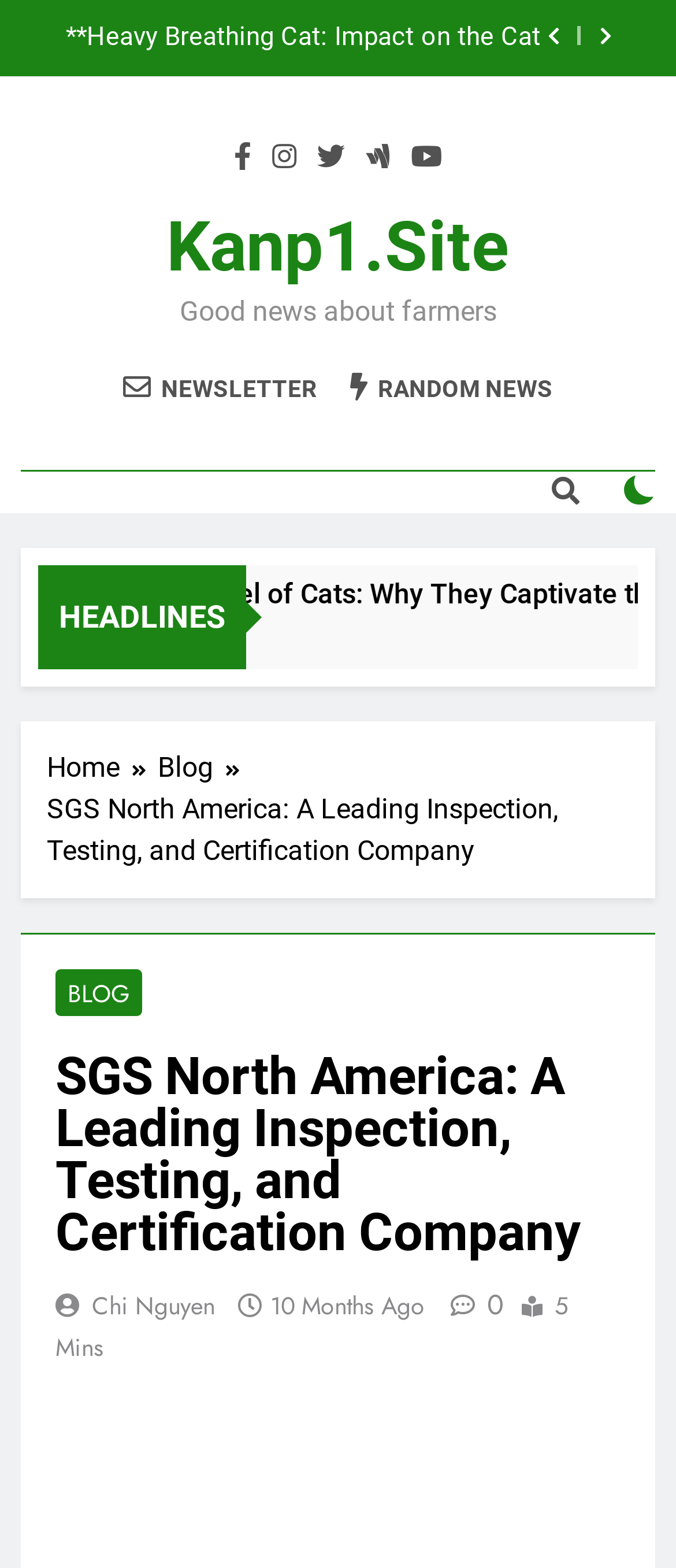Identify and provide the bounding box coordinates of the UI element described: "Home". The coordinates should be formatted as [left, top, right, bottom], with each number being a float between 0 and 1.

[0.069, 0.477, 0.233, 0.503]